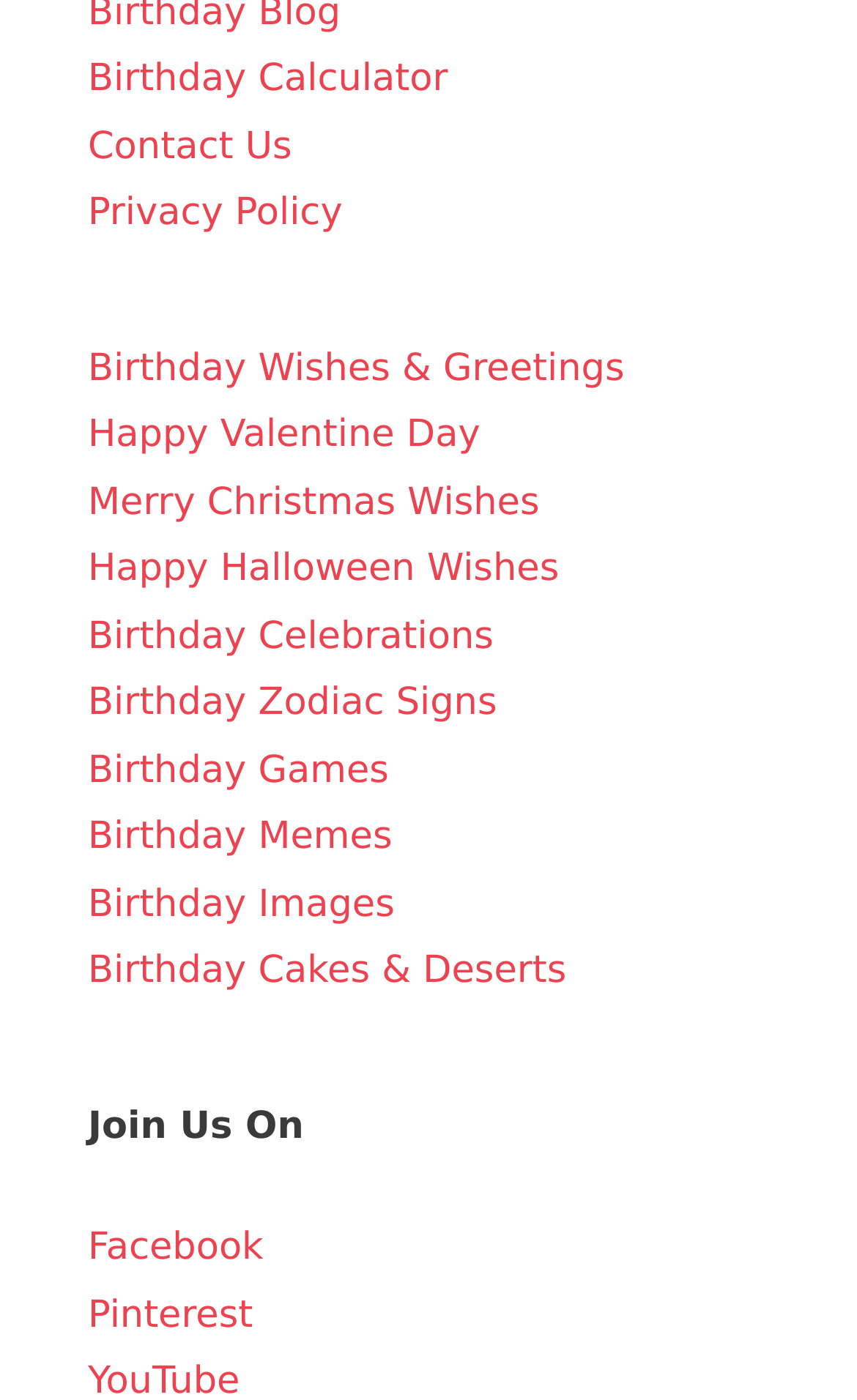Find the bounding box coordinates of the element to click in order to complete the given instruction: "Follow on Facebook."

[0.103, 0.876, 0.307, 0.907]